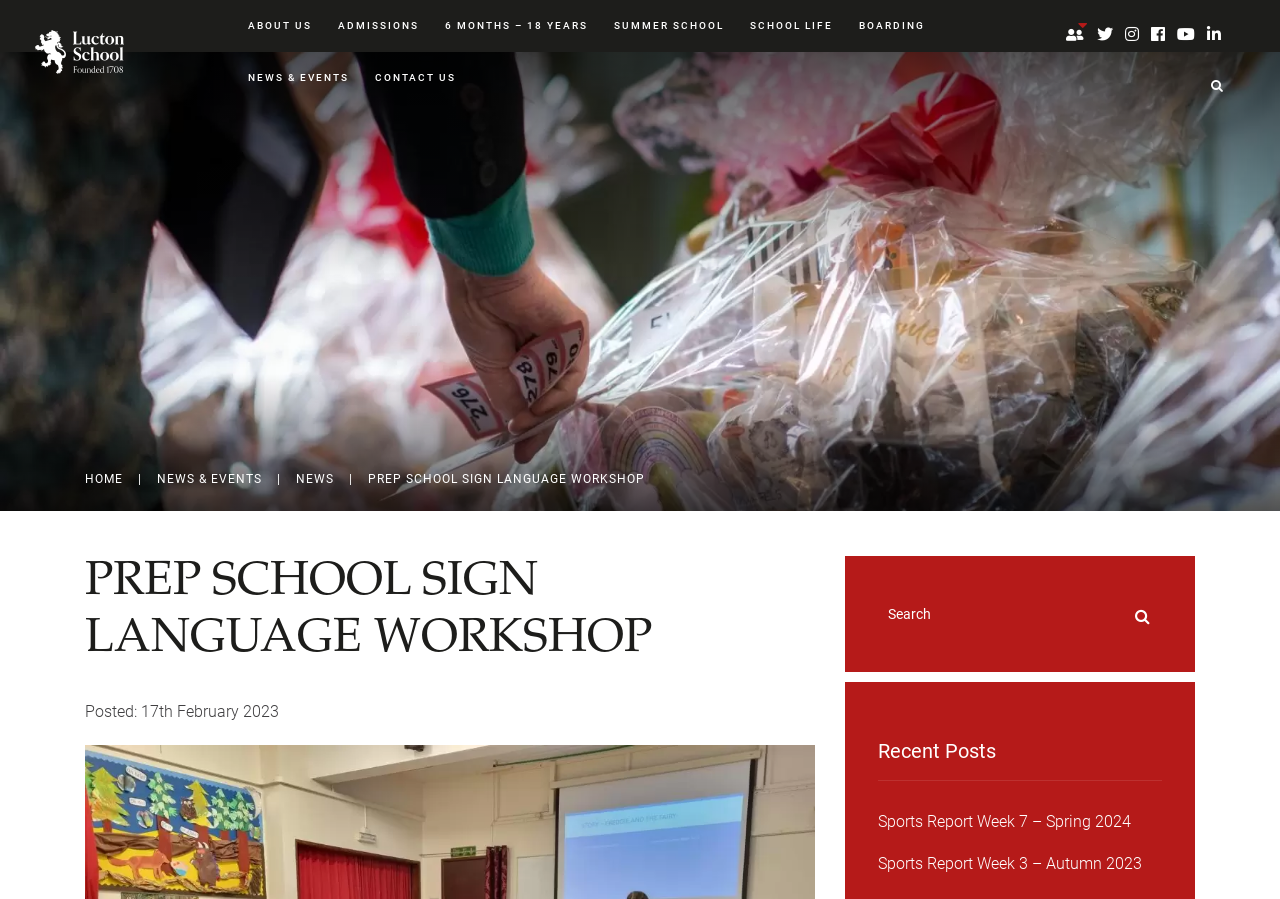Identify the bounding box coordinates of the clickable section necessary to follow the following instruction: "go to Lucton School homepage". The coordinates should be presented as four float numbers from 0 to 1, i.e., [left, top, right, bottom].

[0.027, 0.046, 0.097, 0.067]